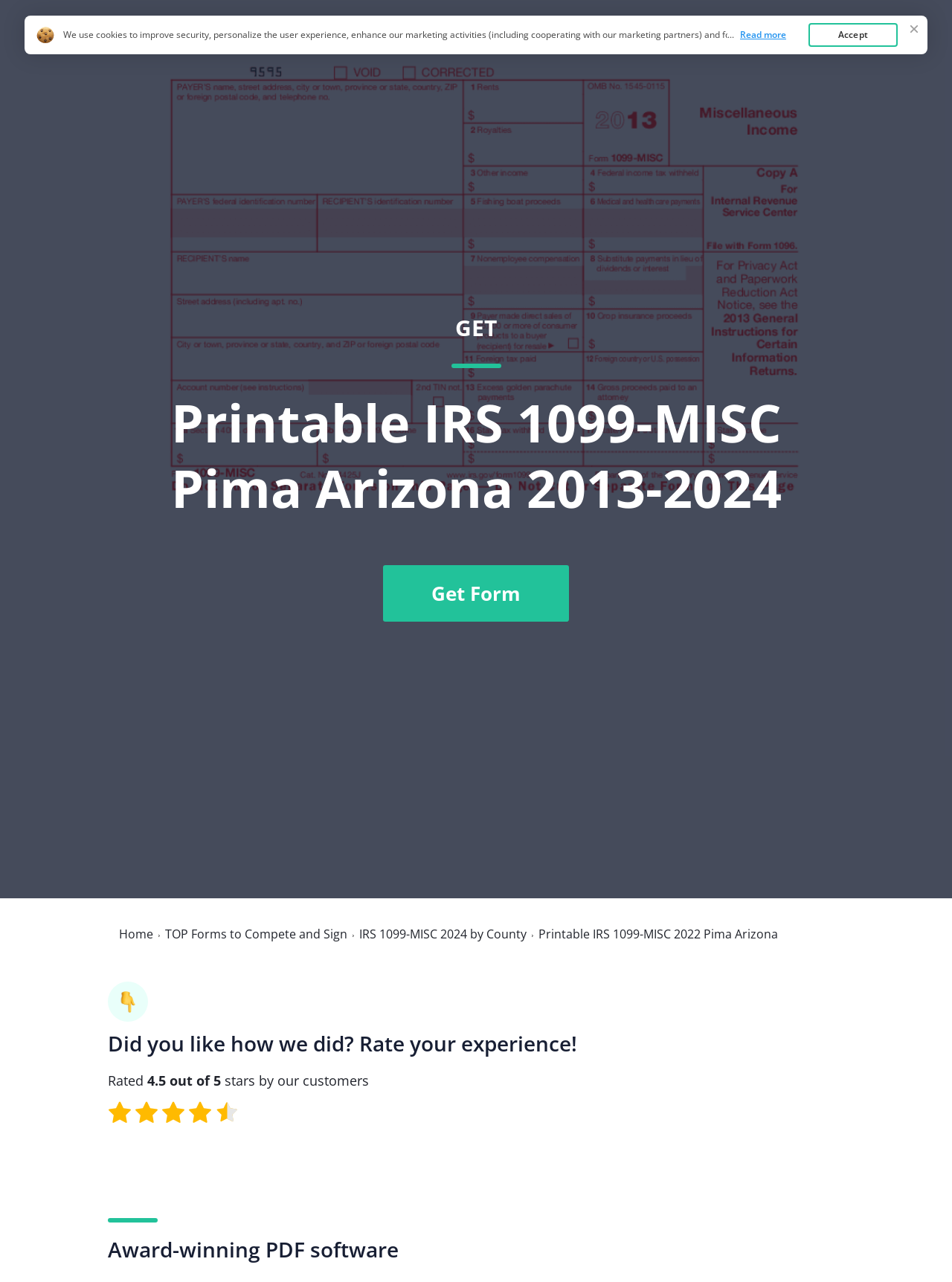Identify the main heading of the webpage and provide its text content.

Printable IRS 1099-MISC Pima Arizona 2013-2024